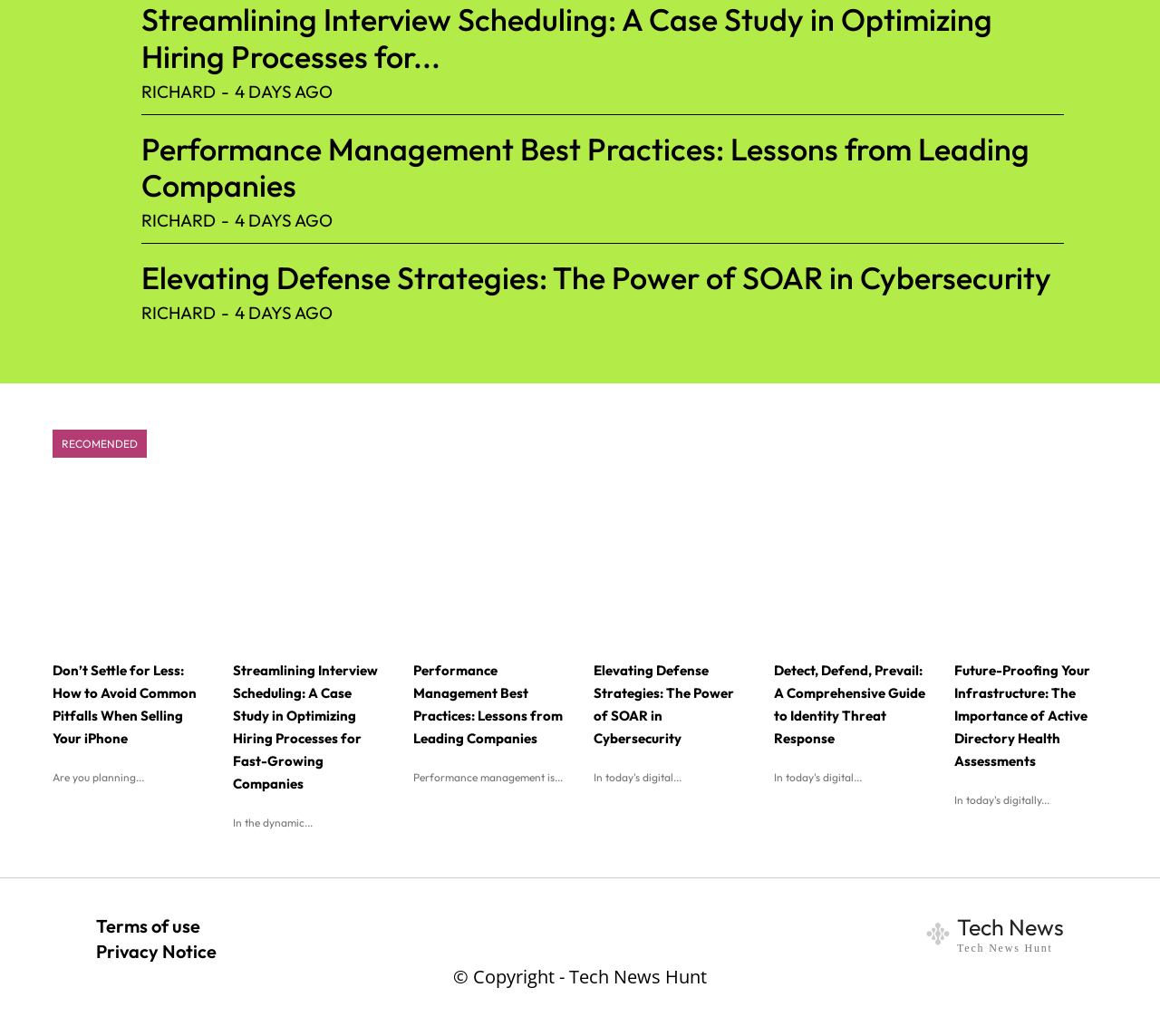How many days ago was the second article published?
Using the information from the image, answer the question thoroughly.

The second article has a heading 'Performance Management Best Practices: Lessons from Leading Companies' and below it, there is a time element with the text '4 DAYS AGO' which indicates when the article was published.